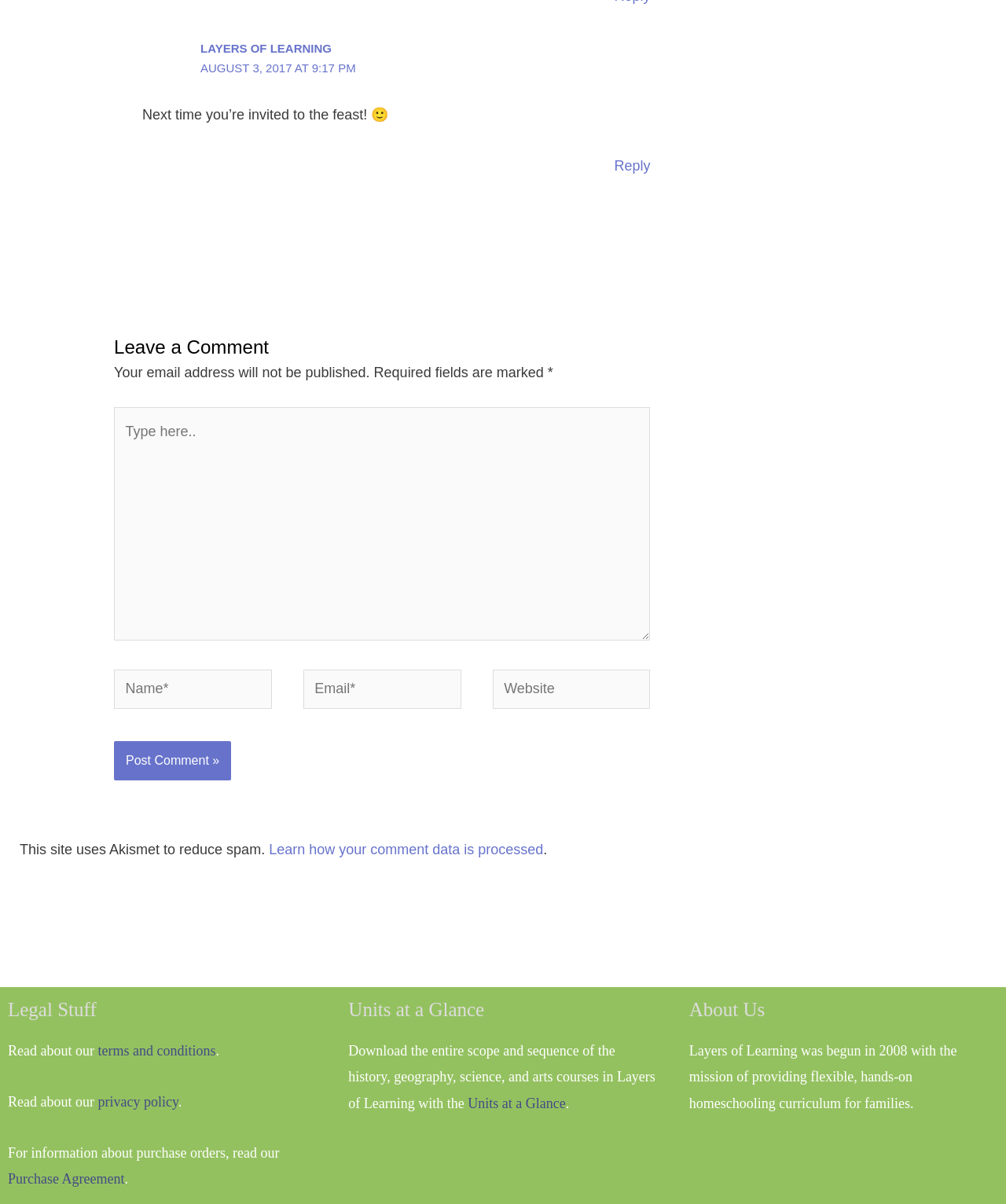What is the mission of Layers of Learning?
Refer to the image and give a detailed response to the question.

I found a paragraph of text at the bottom of the page that describes the mission of Layers of Learning, which is to provide flexible, hands-on homeschooling curriculum for families.